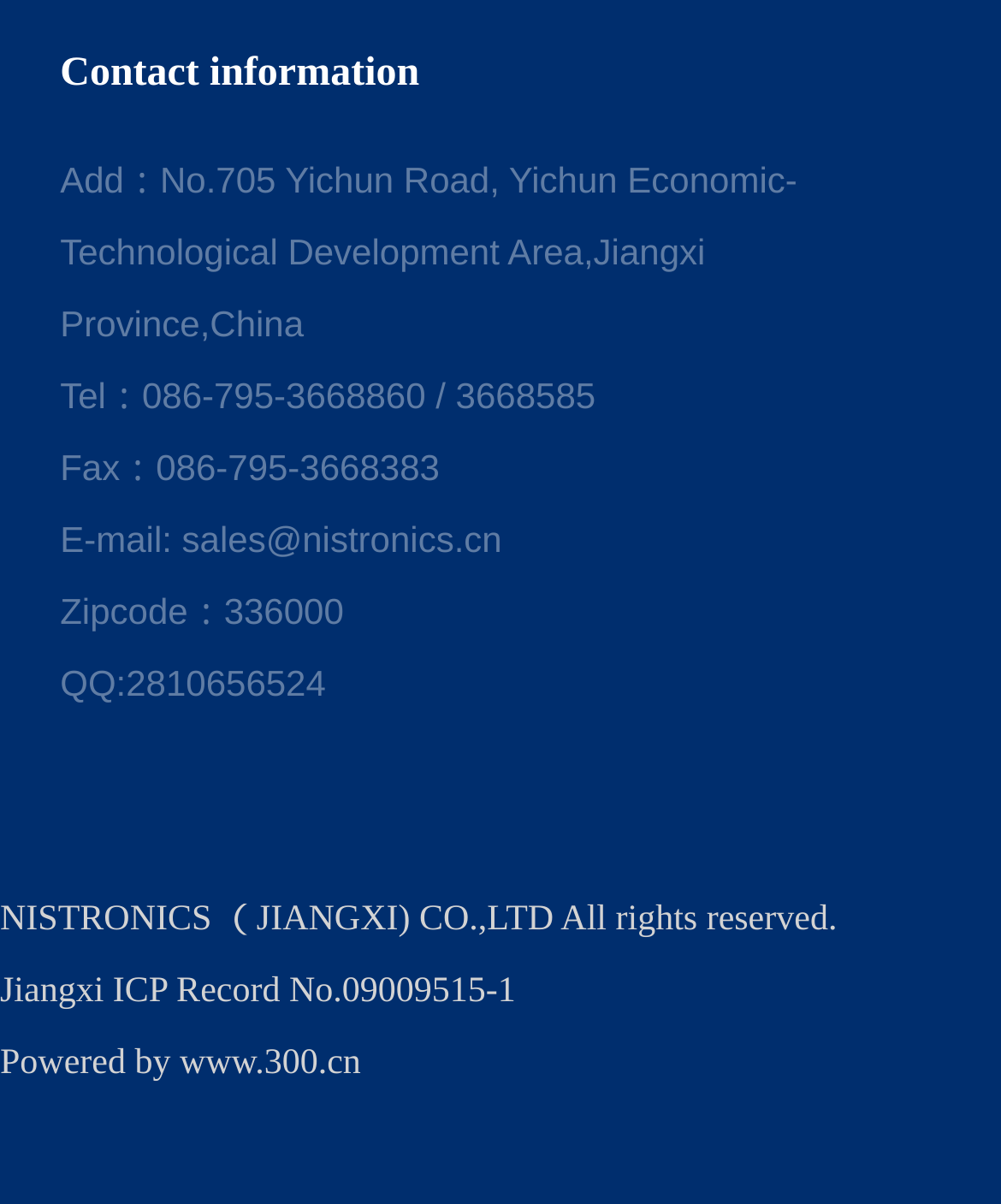Please provide a brief answer to the following inquiry using a single word or phrase:
What is the company's fax number?

086-795-3668383